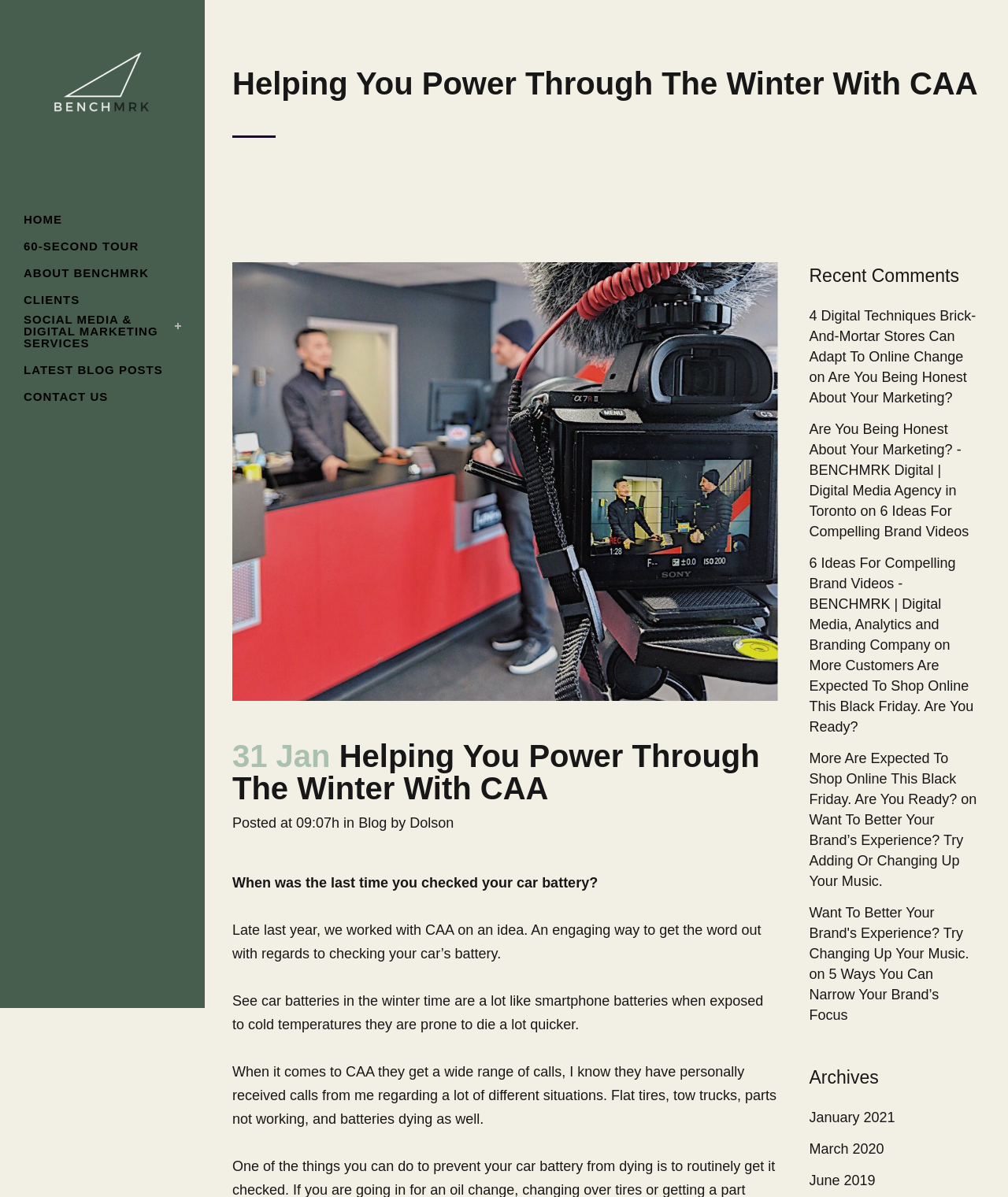Utilize the details in the image to give a detailed response to the question: What is the name of the company logo?

The logo is located at the top left corner of the webpage, and it is a repeated image of the word 'Logo'.